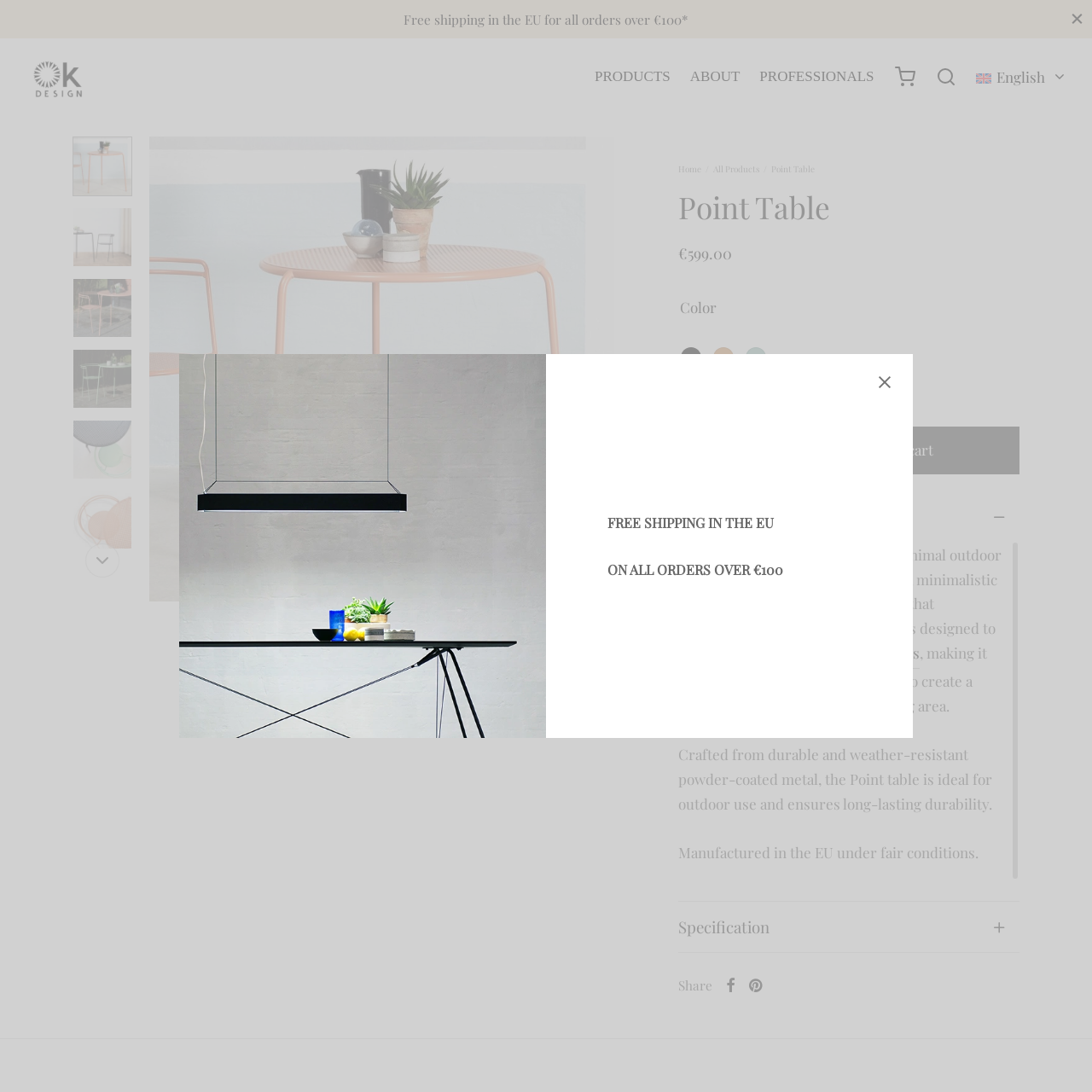What is the design style of the Point Table?
Focus on the section marked by the red bounding box and elaborate on the question as thoroughly as possible.

The caption describes the design of the Point Table as emphasizing minimalism with a sleek silhouette complemented by geometric shapes, which suggests that the design style of the table is minimalist. This minimalist design makes the table a versatile centerpiece for any outdoor space.